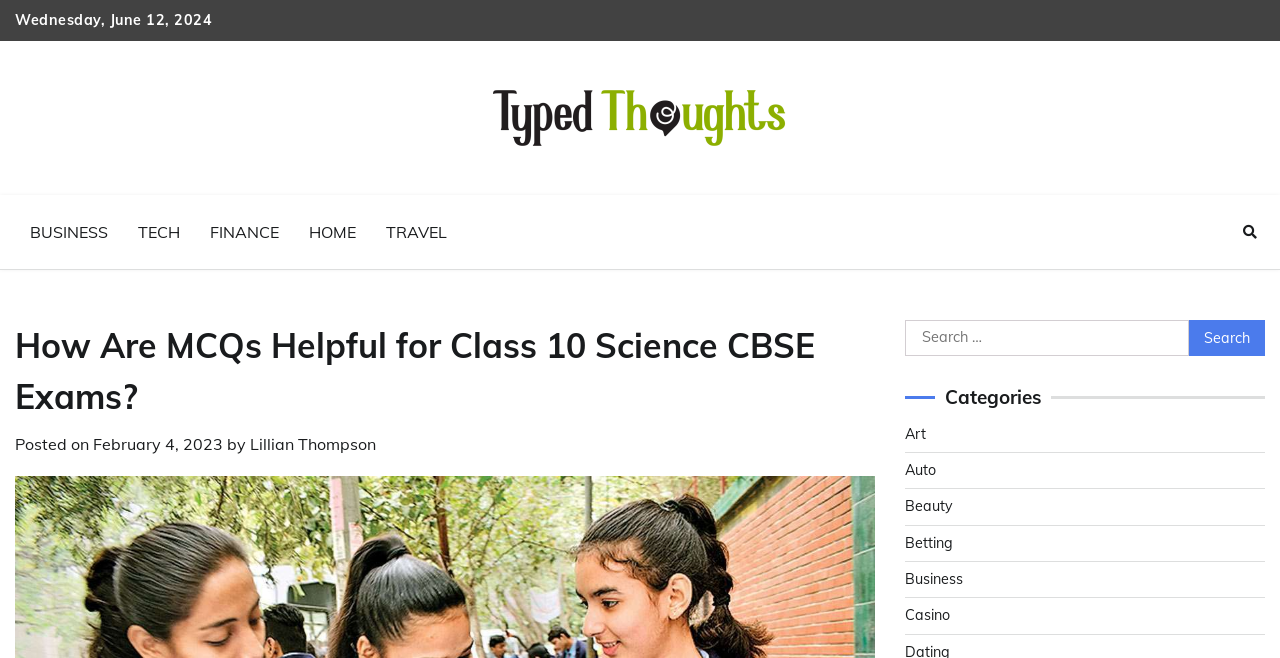Please answer the following question using a single word or phrase: What is the category of the post?

Not specified